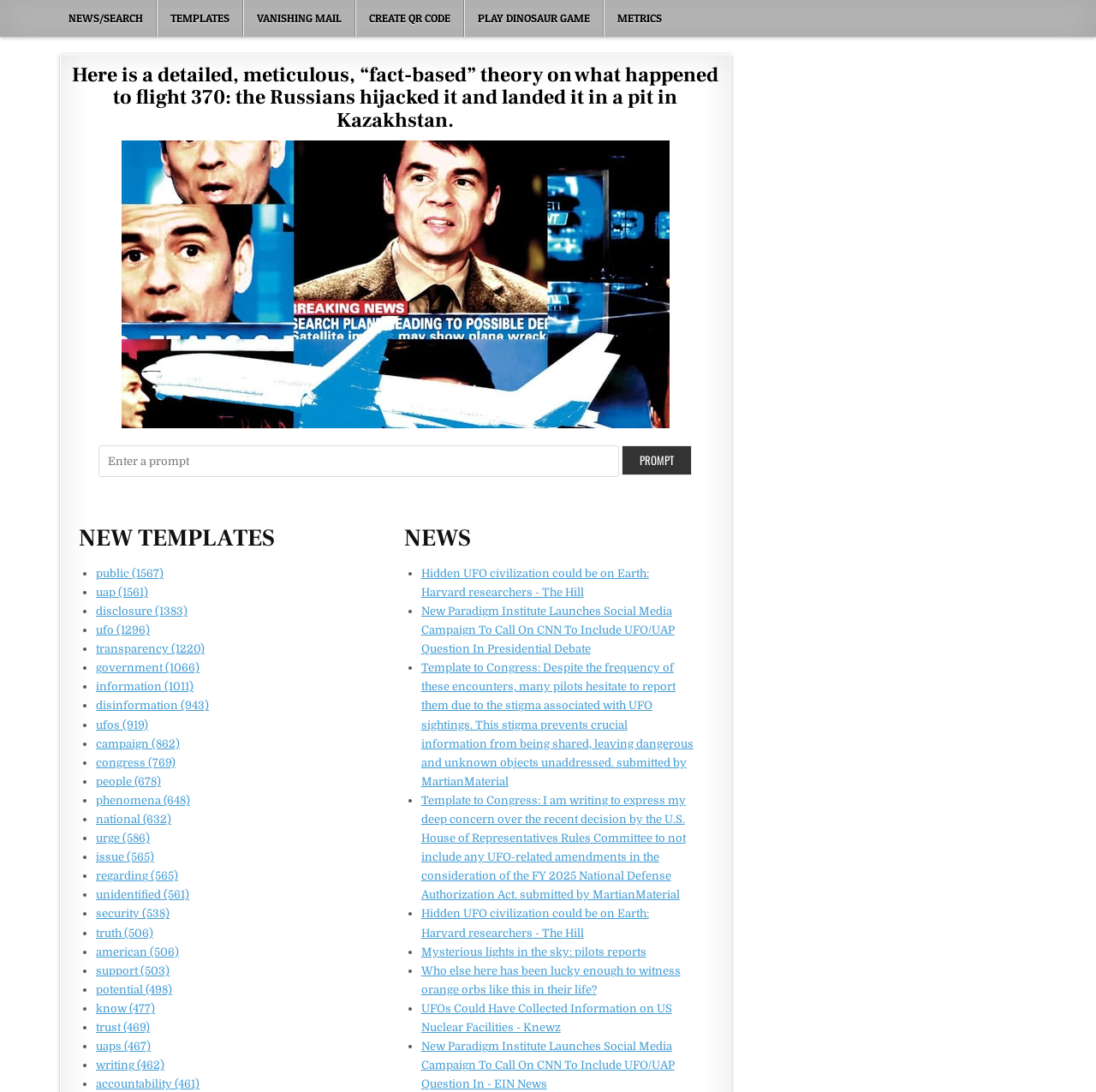Please identify the bounding box coordinates of the clickable area that will allow you to execute the instruction: "Click on the 'Hidden UFO civilization could be on Earth: Harvard researchers - The Hill' link".

[0.384, 0.519, 0.592, 0.548]